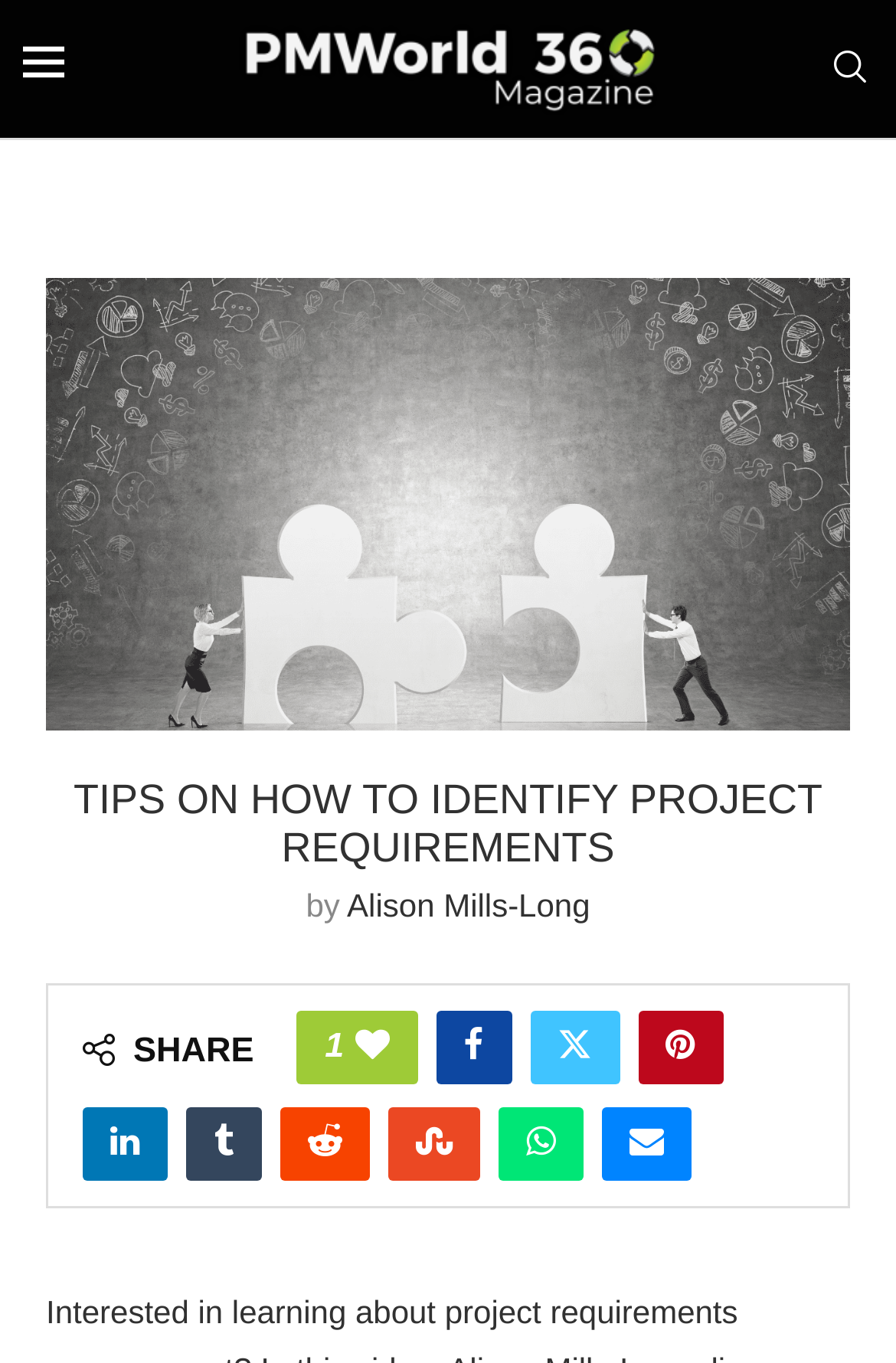Give a detailed account of the webpage's layout and content.

The webpage appears to be an article discussing project requirements management, specifically focusing on identifying project requirements and the sources of information and processes involved. 

At the top left of the page, there is a small image. Next to it, on the top center, is a link to "PMWorld 360 Magazine" accompanied by a larger image with the same name. On the top right, there is a "Search" link.

Below these elements, there is a prominent heading that reads "TIPS ON HOW TO IDENTIFY PROJECT REQUIREMENTS". Underneath the heading, the author's name "Alison Mills-Long" is mentioned, preceded by the text "by".

The main content of the article is not explicitly described in the accessibility tree, but it likely follows the author's name. 

On the bottom left, there is a "SHARE" button, accompanied by several social media sharing links, including Facebook, Twitter, Pinterest, LinkedIn, Tumblr, Reddit, Stumbleupon, Whatsapp, and Email. These links are arranged horizontally, taking up most of the bottom section of the page.